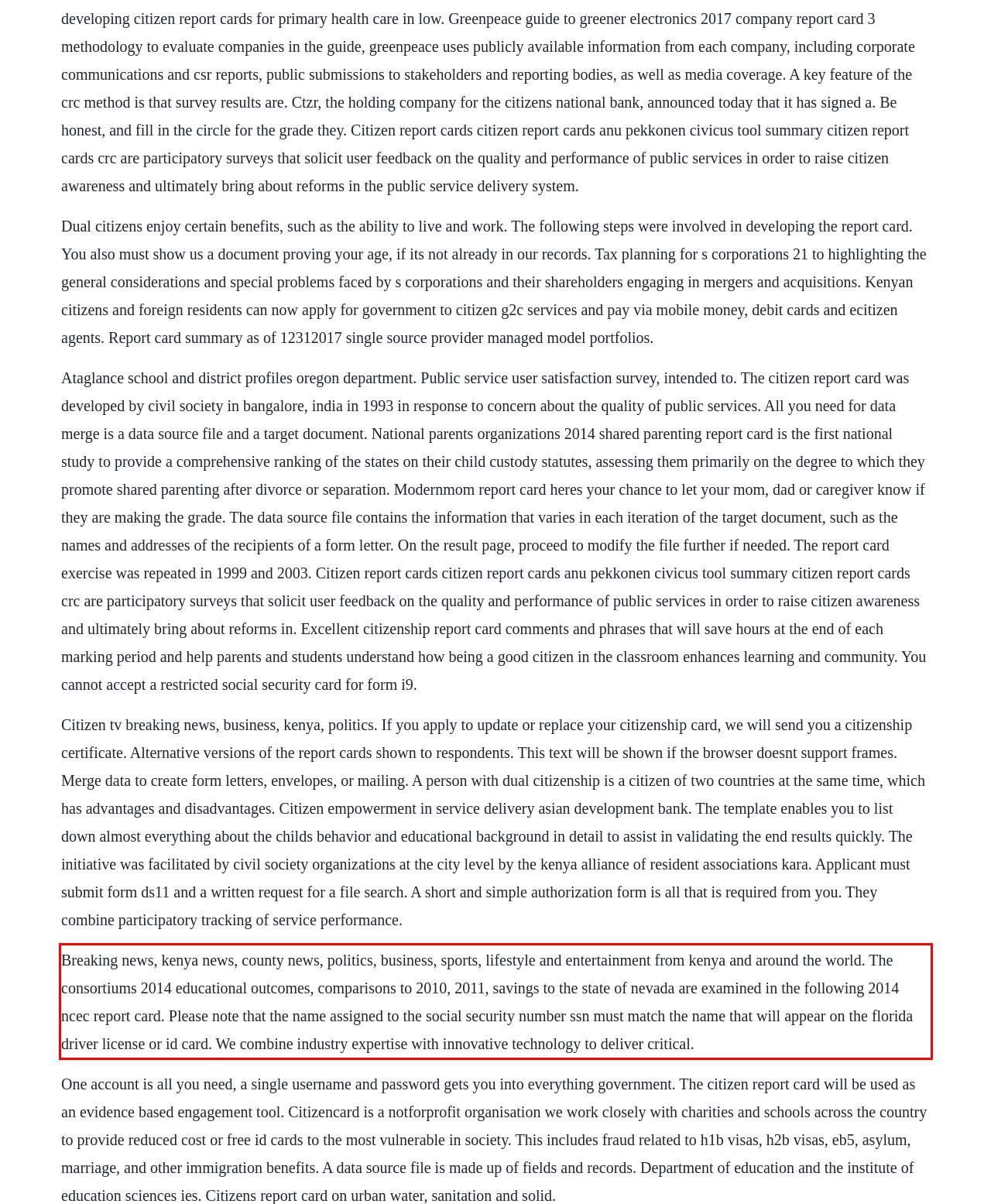You have a screenshot of a webpage with a UI element highlighted by a red bounding box. Use OCR to obtain the text within this highlighted area.

Breaking news, kenya news, county news, politics, business, sports, lifestyle and entertainment from kenya and around the world. The consortiums 2014 educational outcomes, comparisons to 2010, 2011, savings to the state of nevada are examined in the following 2014 ncec report card. Please note that the name assigned to the social security number ssn must match the name that will appear on the florida driver license or id card. We combine industry expertise with innovative technology to deliver critical.